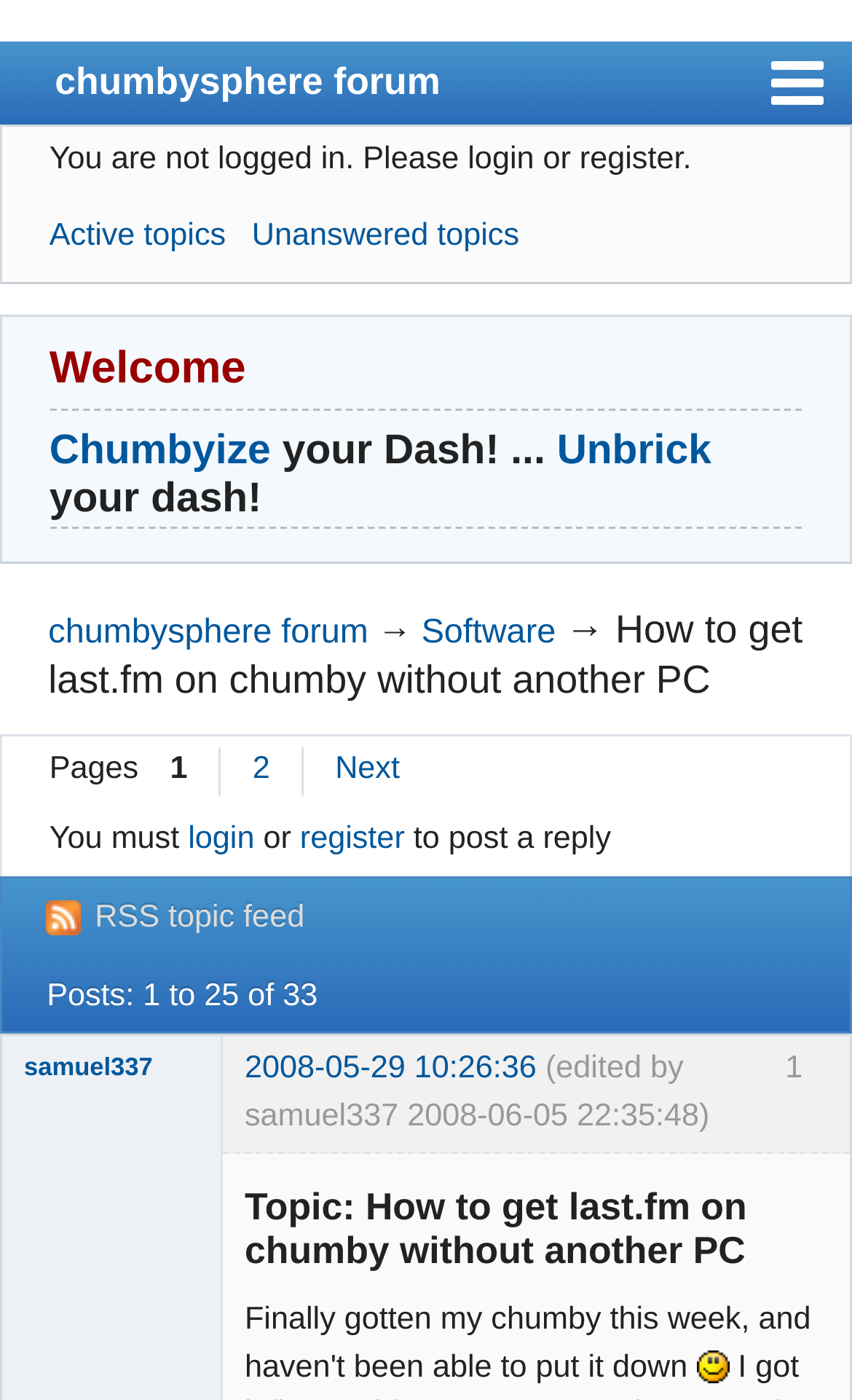Determine the bounding box coordinates for the clickable element required to fulfill the instruction: "Click on the 'Next' page". Provide the coordinates as four float numbers between 0 and 1, i.e., [left, top, right, bottom].

[0.354, 0.535, 0.506, 0.568]